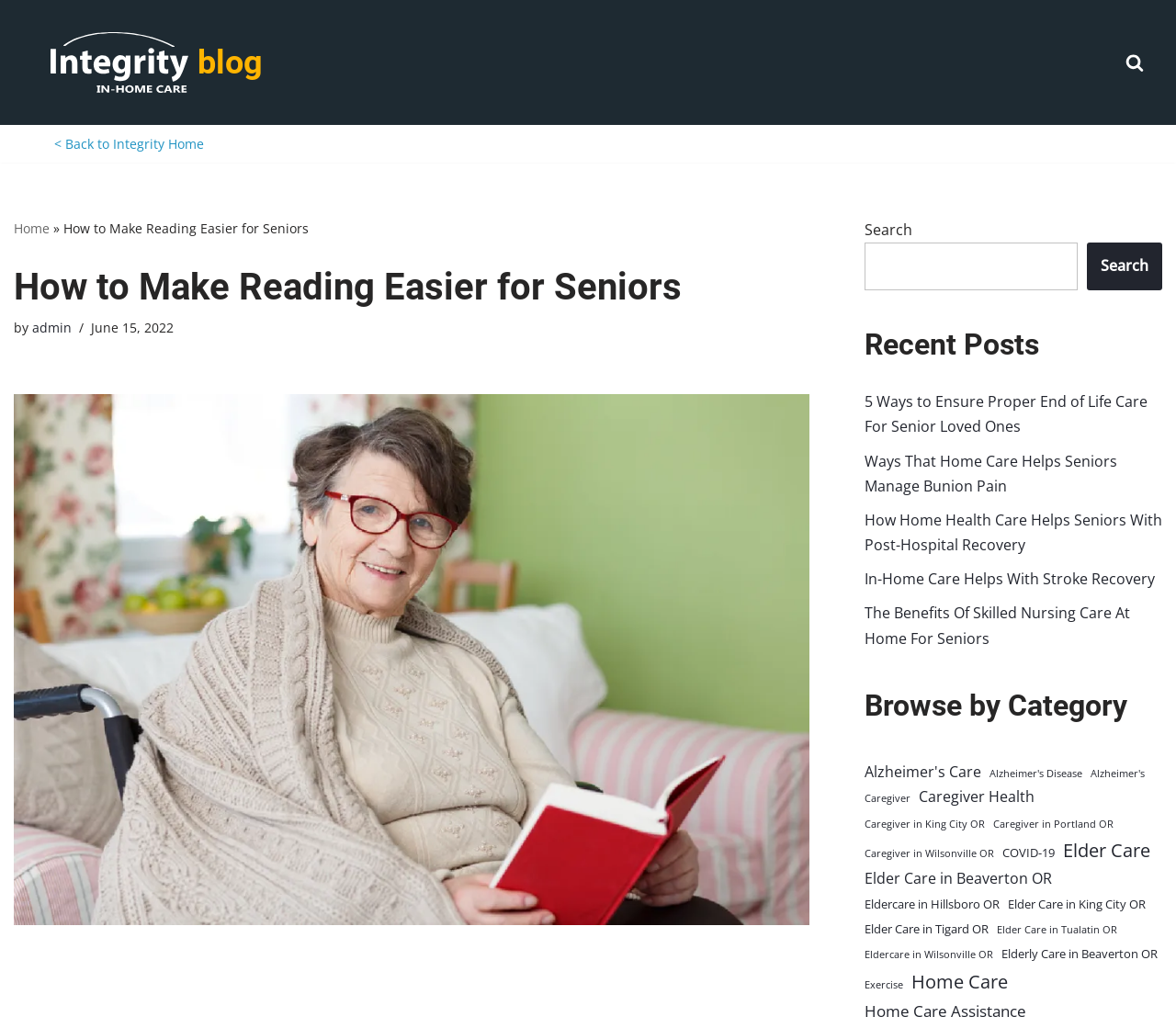Please identify the bounding box coordinates of the element that needs to be clicked to execute the following command: "Read the blog post 'How to Make Reading Easier for Seniors'". Provide the bounding box using four float numbers between 0 and 1, formatted as [left, top, right, bottom].

[0.012, 0.26, 0.688, 0.299]